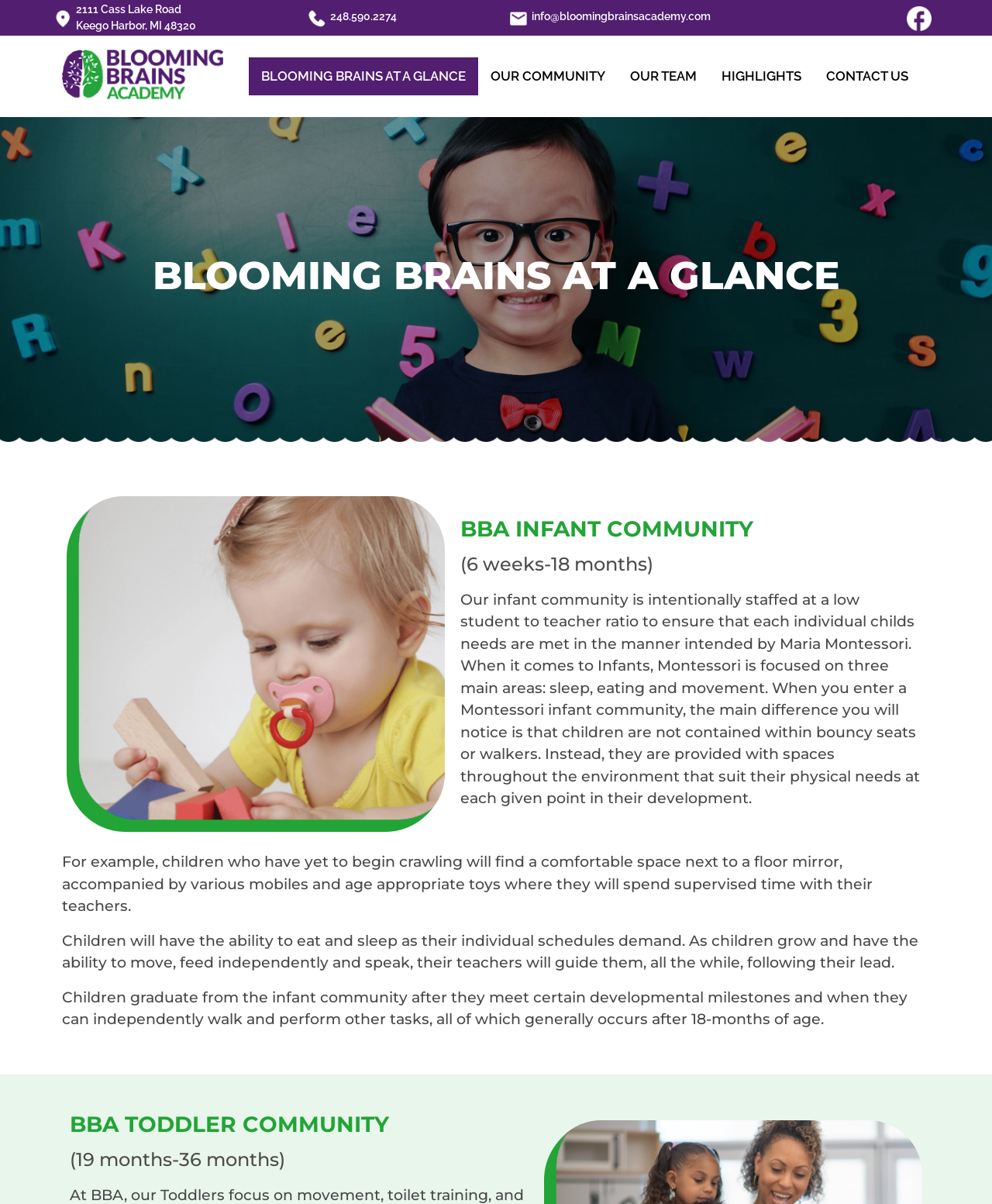Kindly provide the bounding box coordinates of the section you need to click on to fulfill the given instruction: "Explore the toddler community".

[0.07, 0.925, 0.536, 0.943]